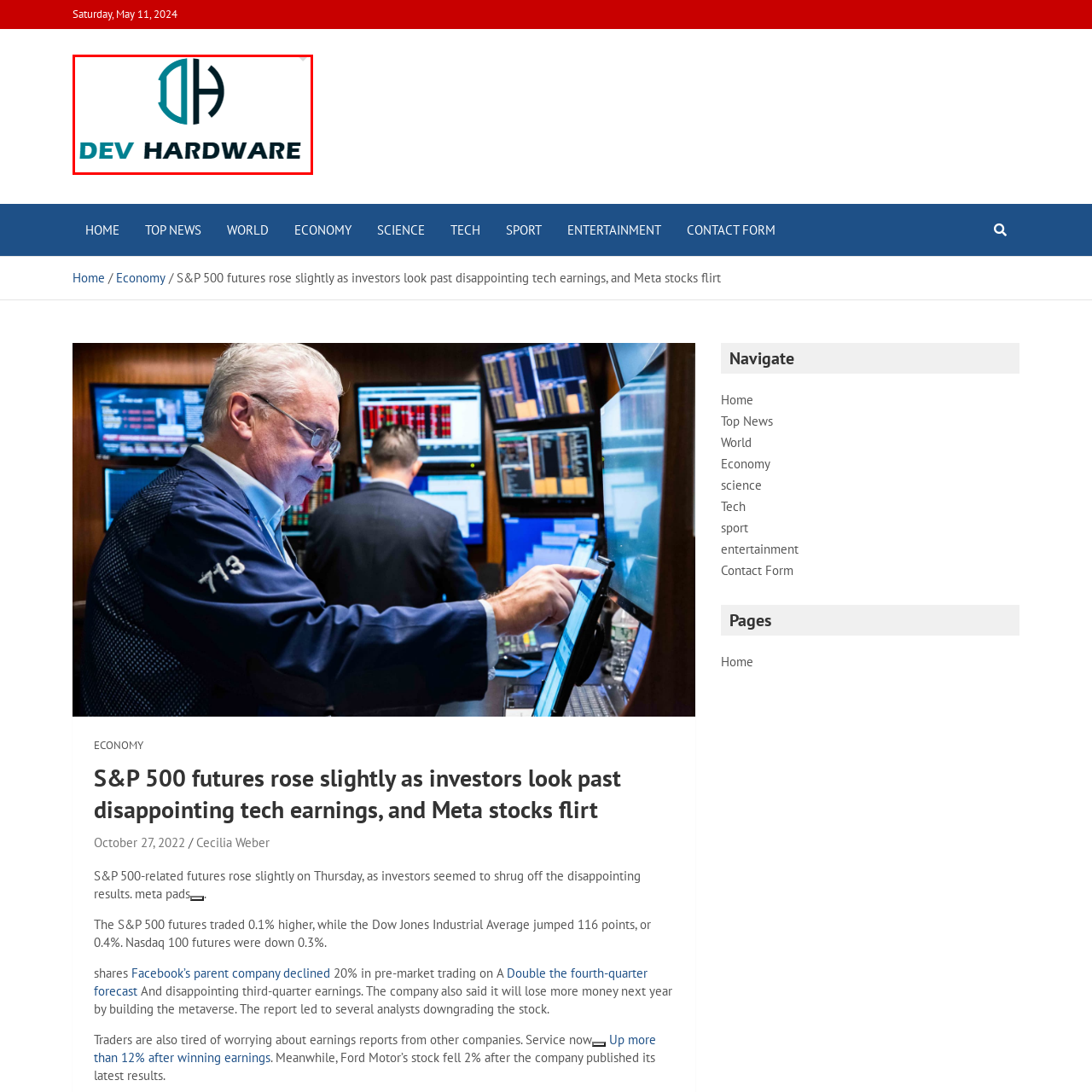Draft a detailed caption for the image located inside the red outline.

The image features the logo of "Dev Hardware," a prominent brand known for delivering the latest news and information on technology and hardware developments. The logo showcases a modern design, featuring a stylized emblem that combines the letters "D" and "H," representing the brand's name. Below the emblem, the name "DEV HARDWARE" is displayed in bold, uppercase letters, emphasizing the brand's focus on technological advancements. This visual identity reflects the brand’s commitment to providing insightful content on top stories in technology, business, and more, catering to a community of tech enthusiasts and professionals alike.